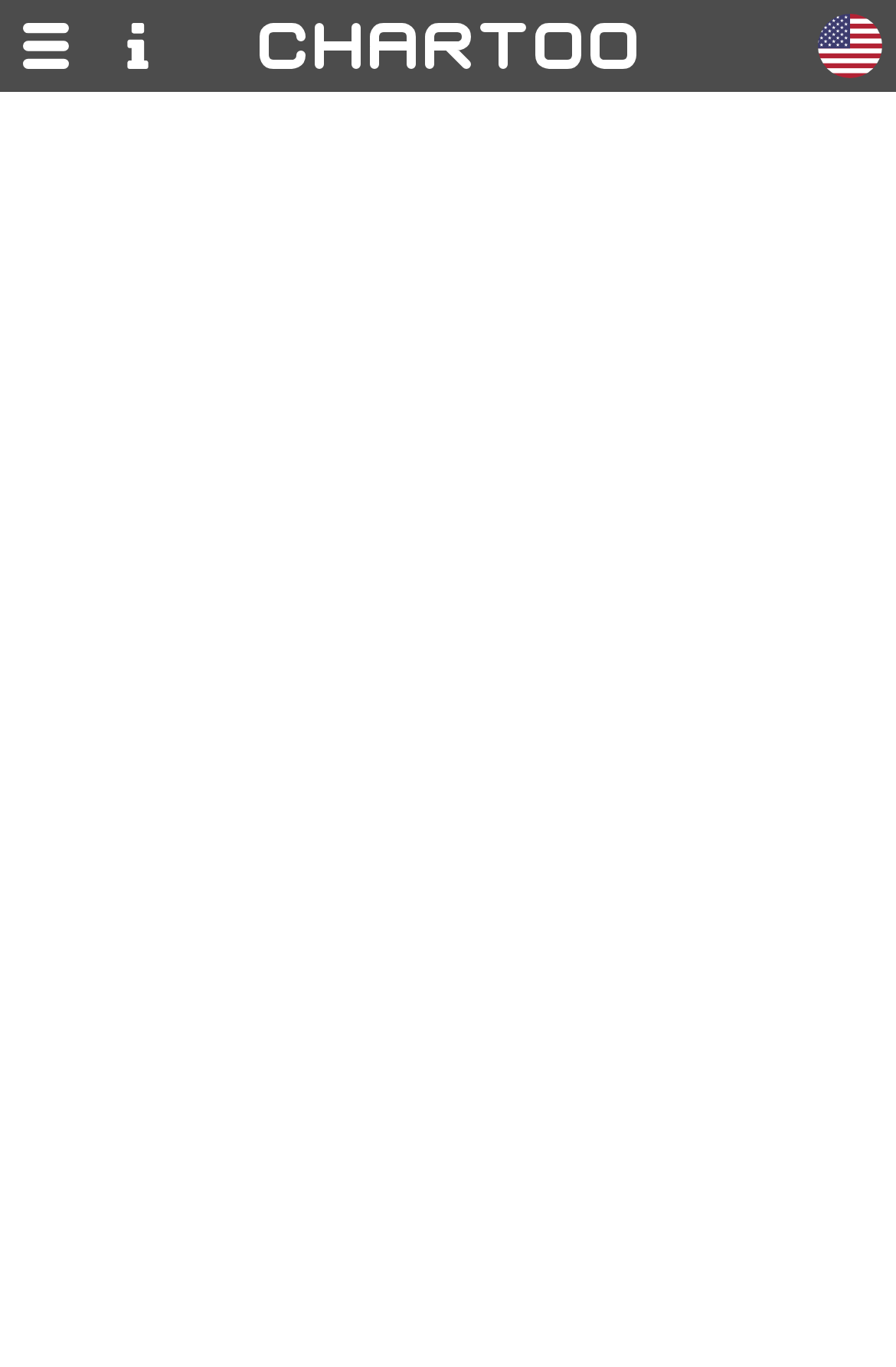Identify the bounding box coordinates for the UI element described as follows: title="Chartoo". Use the format (top-left x, top-left y, bottom-right x, bottom-right y) and ensure all values are floating point numbers between 0 and 1.

[0.244, 0.0, 0.756, 0.067]